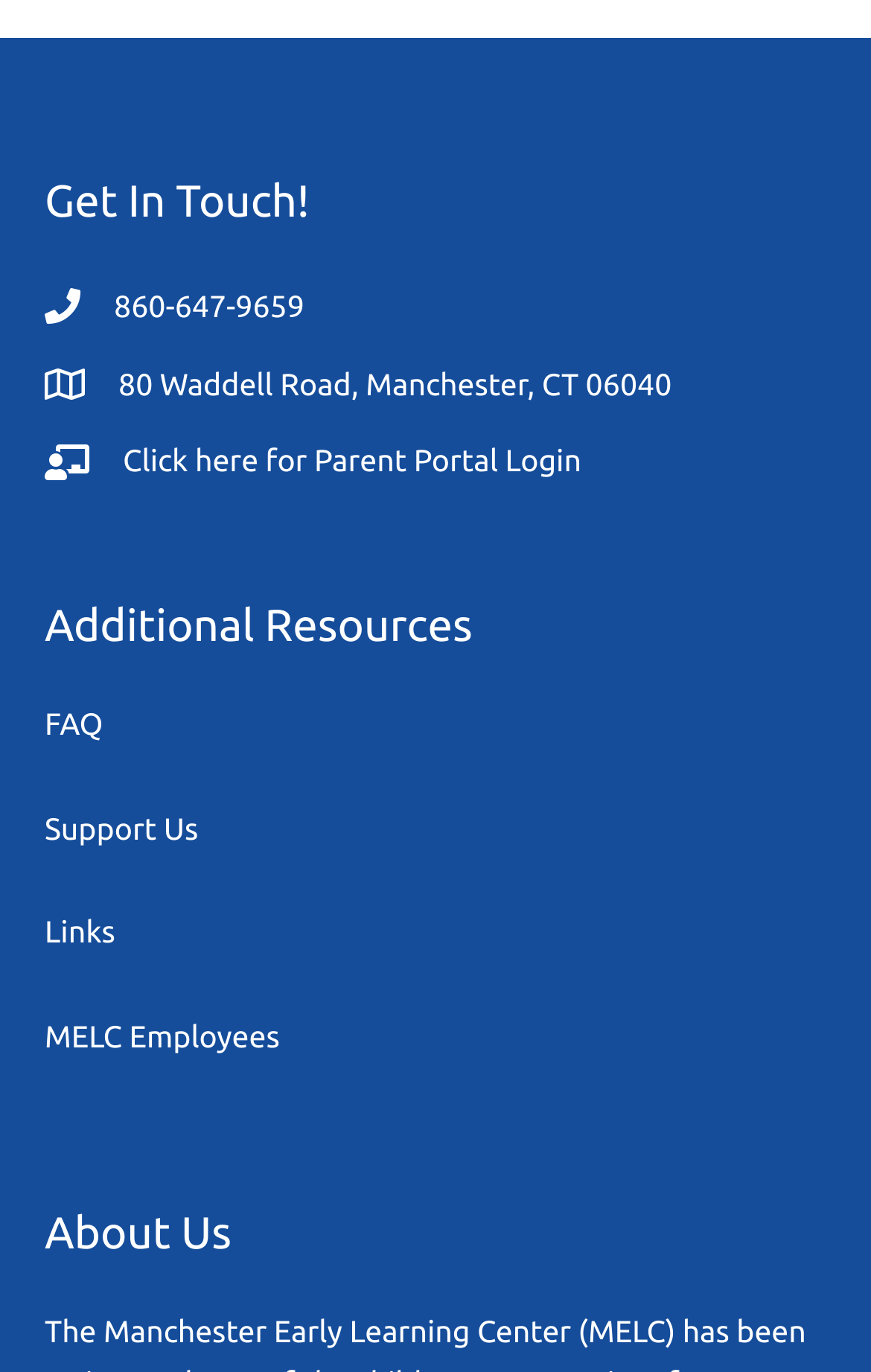How many section headings are there on the webpage?
Give a thorough and detailed response to the question.

I counted the number of heading elements on the webpage, which are 'Get In Touch!', 'Additional Resources', and 'About Us'. There are 3 section headings in total.